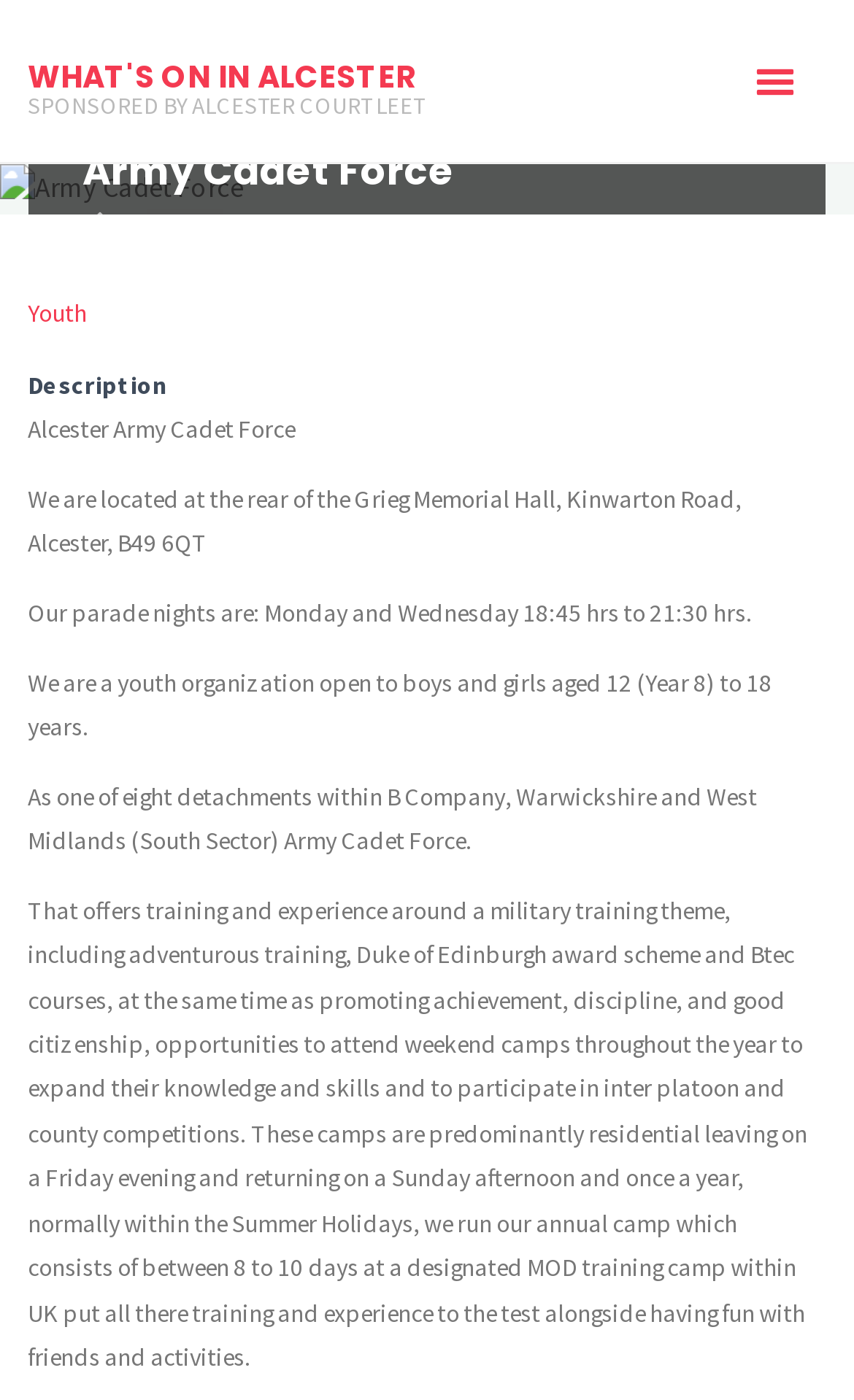Provide your answer to the question using just one word or phrase: What are the parade nights of Alcester Army Cadet Force?

Monday and Wednesday